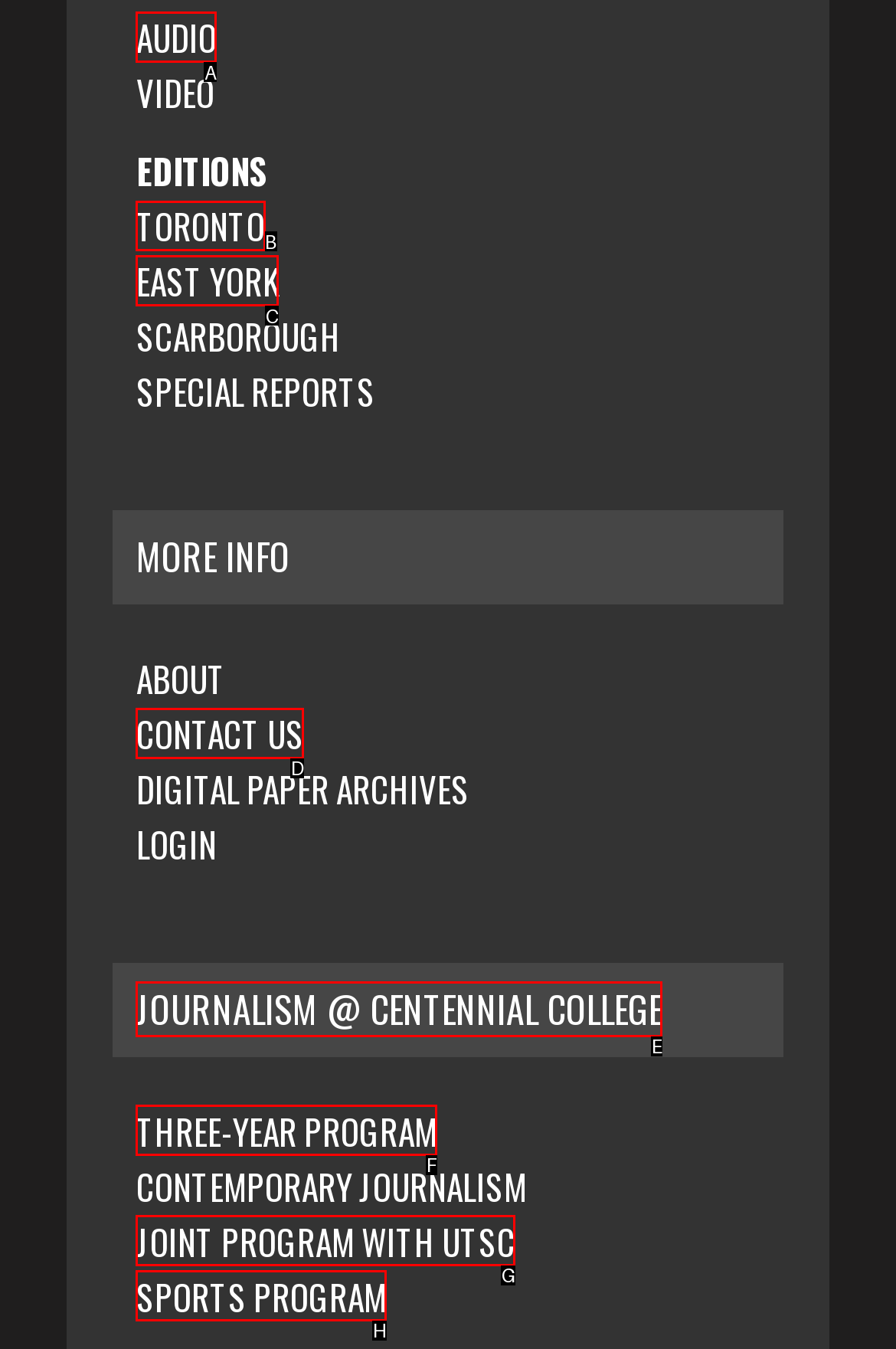Determine the right option to click to perform this task: Visit the TORONTO page
Answer with the correct letter from the given choices directly.

B